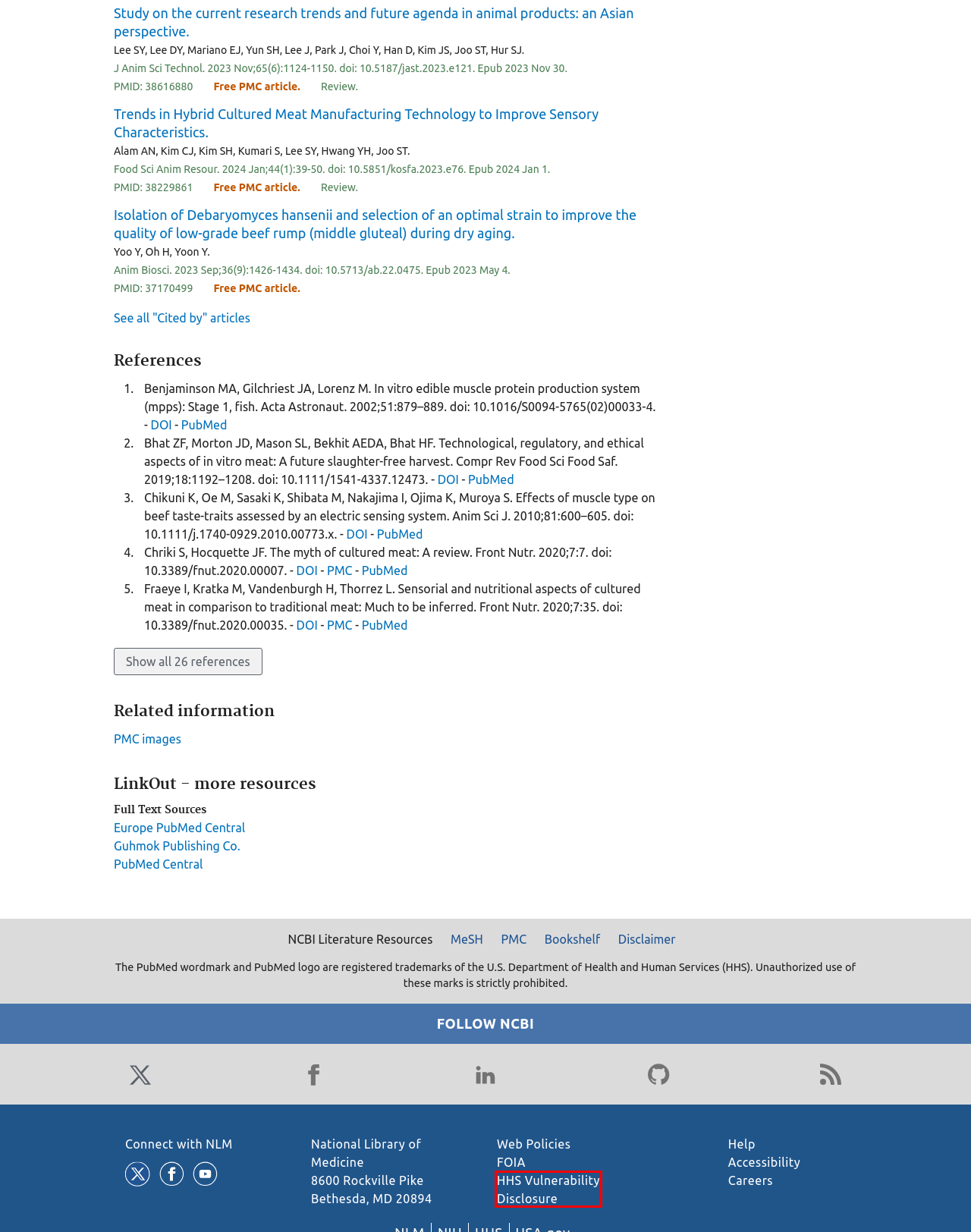You are given a screenshot depicting a webpage with a red bounding box around a UI element. Select the description that best corresponds to the new webpage after clicking the selected element. Here are the choices:
A. The Myth of Cultured Meat: A Review - PMC
B. Vulnerability Disclosure Policy | HHS.gov
C. Home - Books - NCBI
D. Europe PMC
E. Home - MeSH - NCBI
F. NLM Support Center
		 · NLM Customer Support Center
G. Freedom of Information Act Office | National Institutes of Health (NIH)
H. Home - PMC - NCBI

B